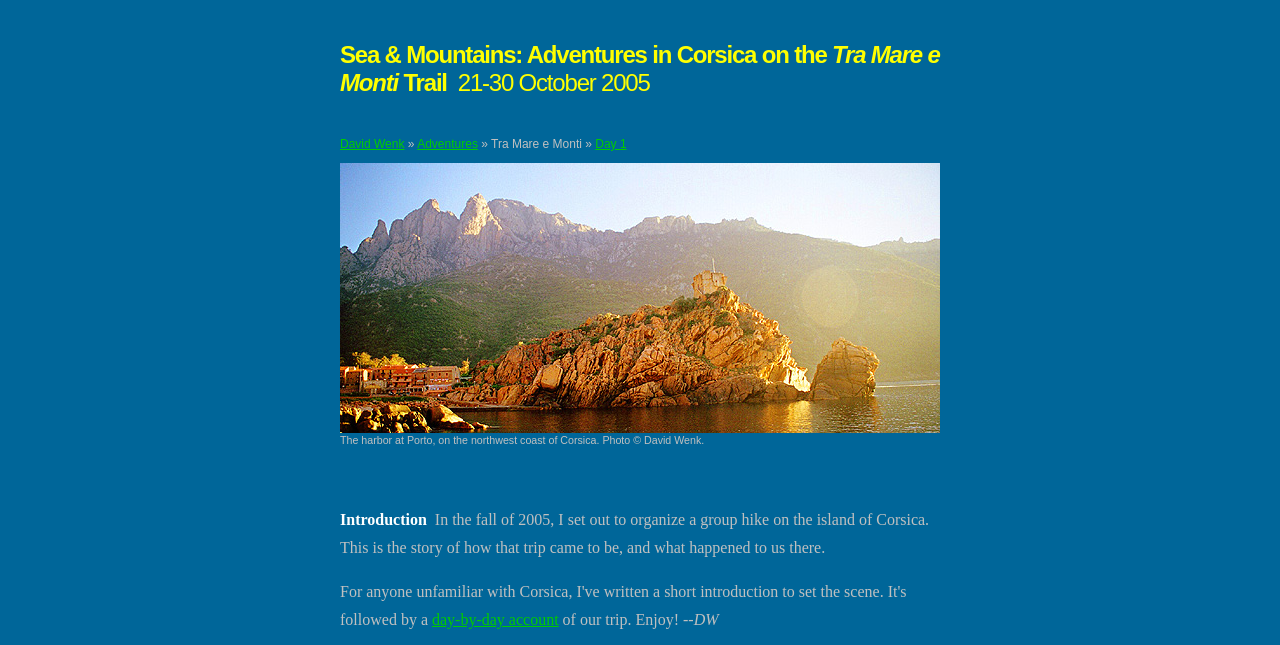Please provide a brief answer to the following inquiry using a single word or phrase:
What is the name of the island where the trip took place?

Corsica